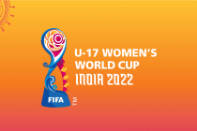What is the host country of the tournament?
Please give a detailed and elaborate explanation in response to the question.

The text 'INDIA 2022' on the logo indicates that India is the host country of the tournament.